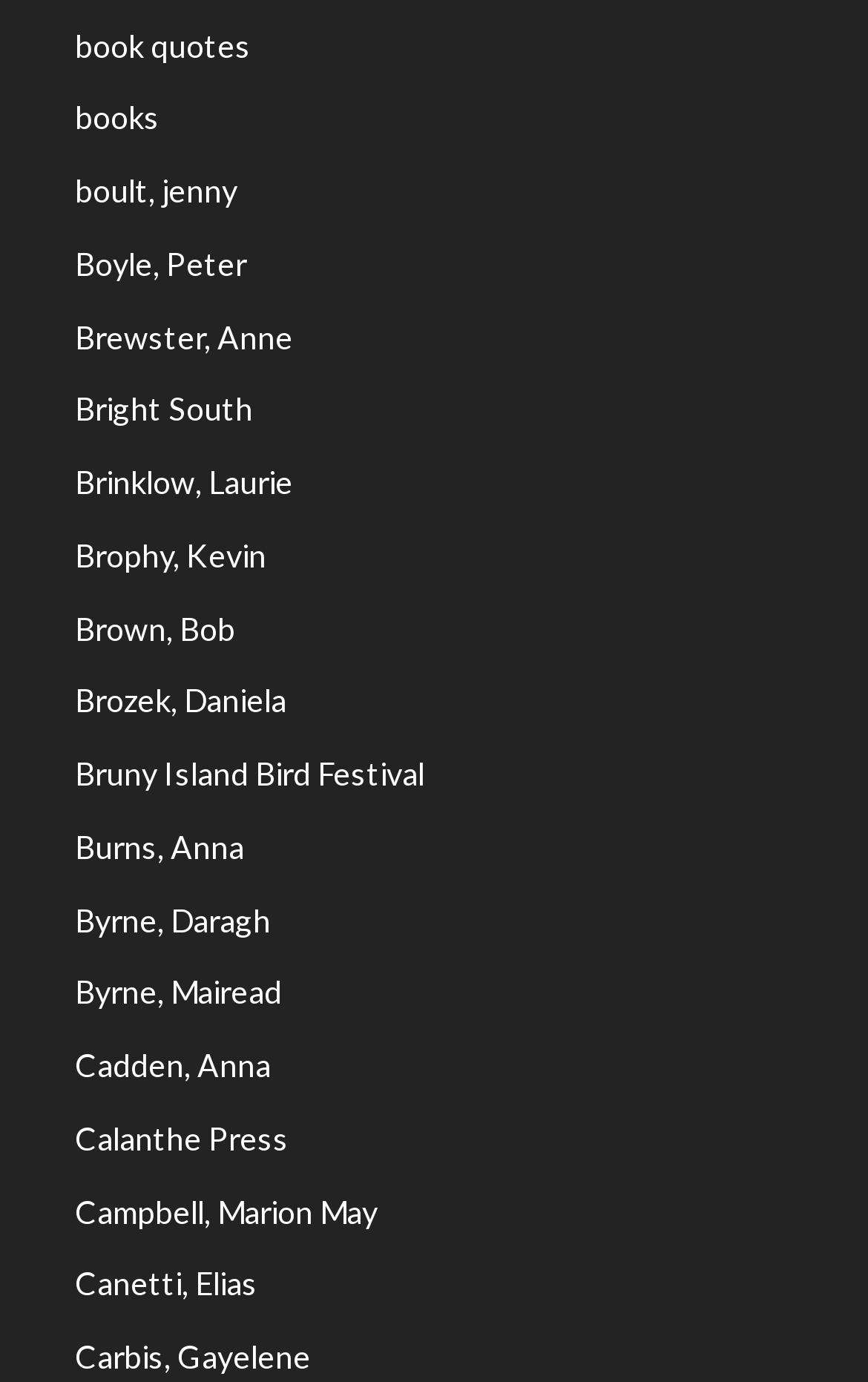What is the last author's name on the list?
Provide a detailed answer to the question, using the image to inform your response.

I looked at the last link on the webpage and found that it corresponds to the author 'Carbis, Gayelene'.